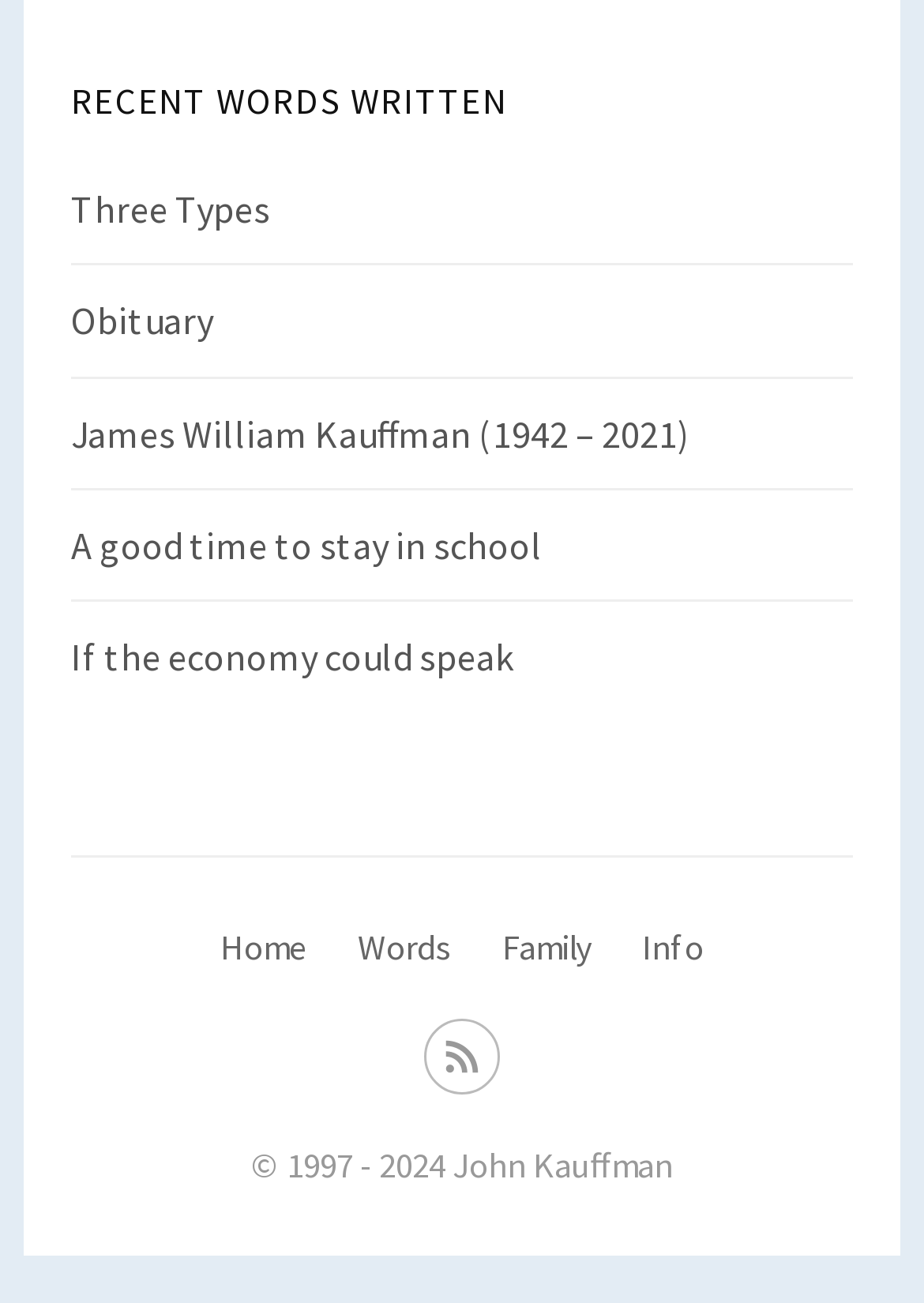Please identify the bounding box coordinates of the area that needs to be clicked to fulfill the following instruction: "read about James William Kauffman."

[0.077, 0.314, 0.746, 0.351]